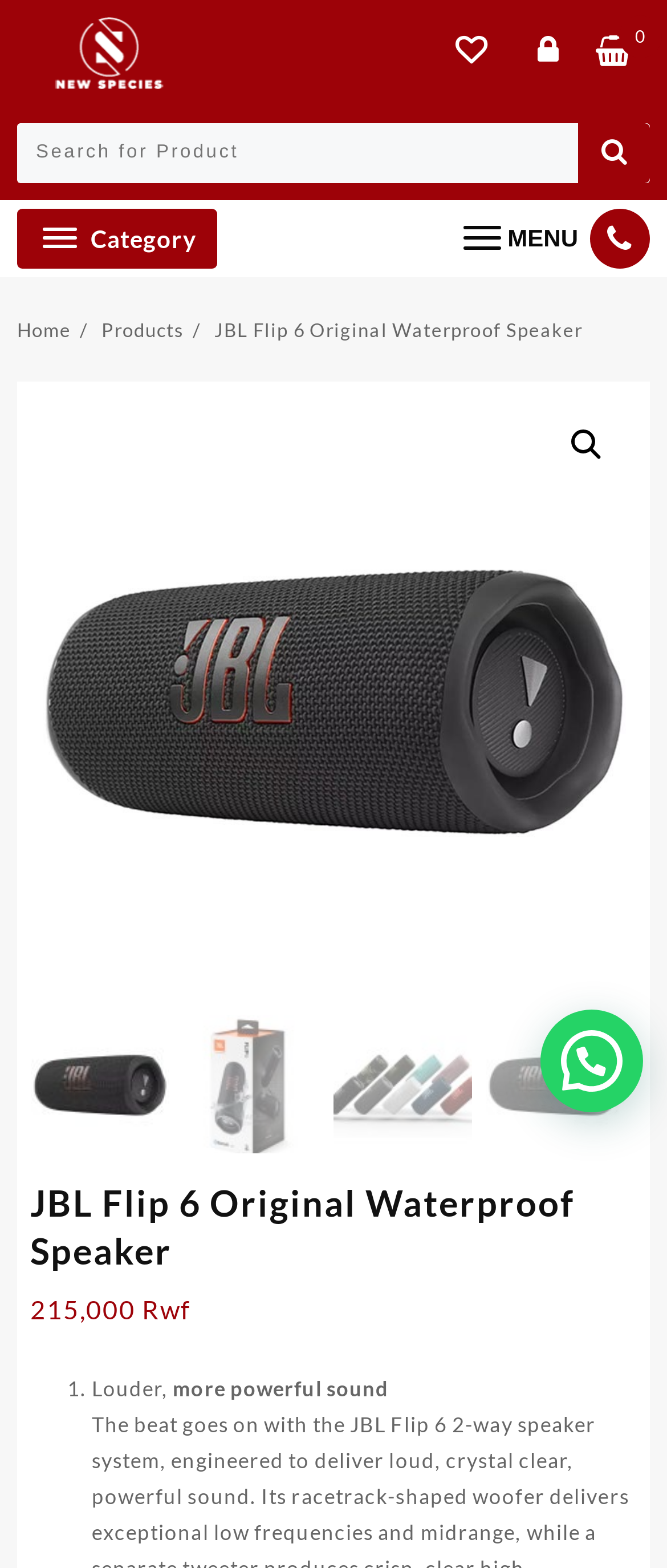Determine the coordinates of the bounding box that should be clicked to complete the instruction: "Click on the menu". The coordinates should be represented by four float numbers between 0 and 1: [left, top, right, bottom].

[0.684, 0.14, 0.867, 0.164]